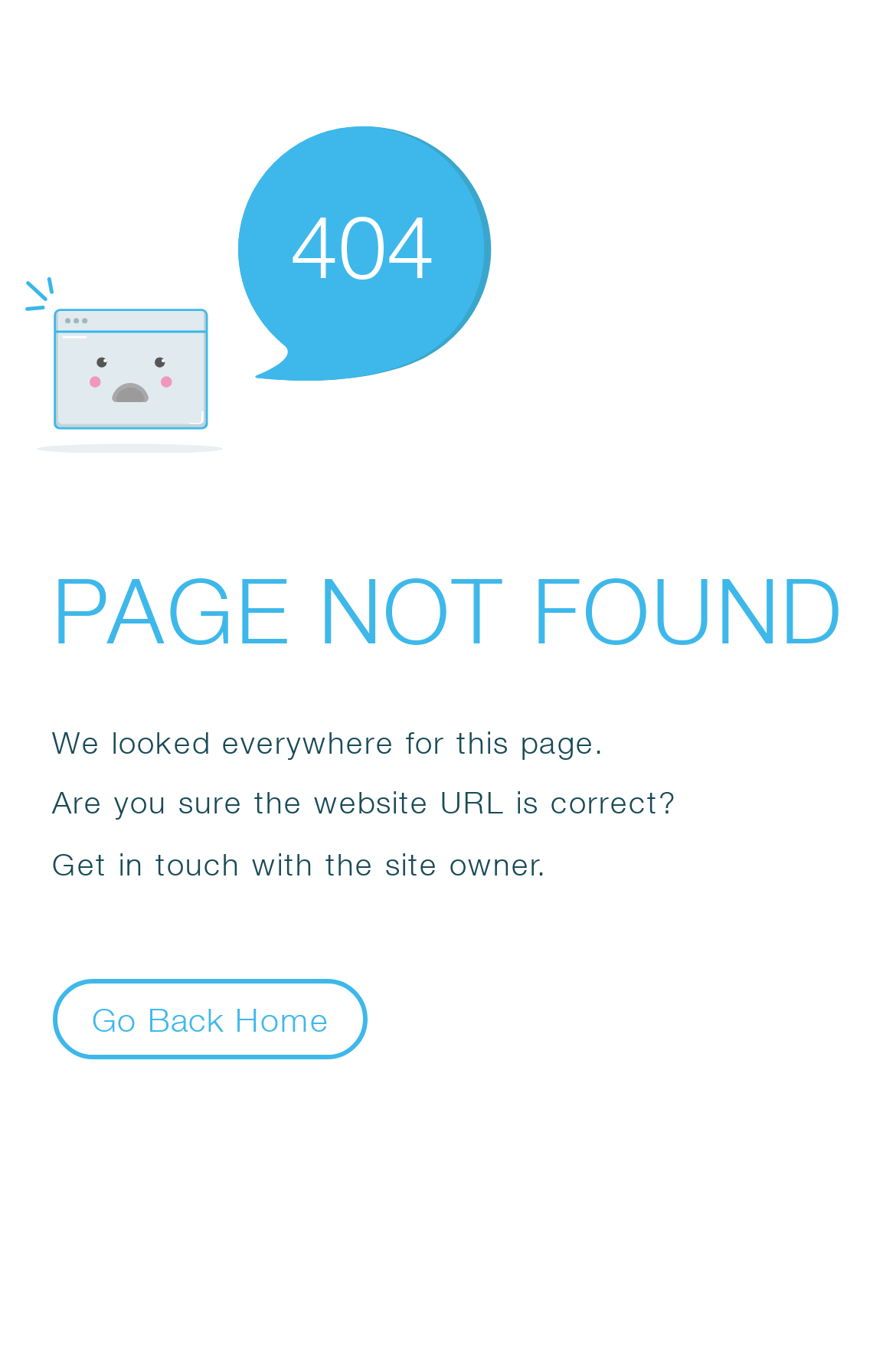What is the main error message?
Please provide a detailed answer to the question.

The main error message is displayed as a static text 'PAGE NOT FOUND' which is a direct child of the Root Element 'Error', and its bounding box coordinates indicate it is located near the top of the page.